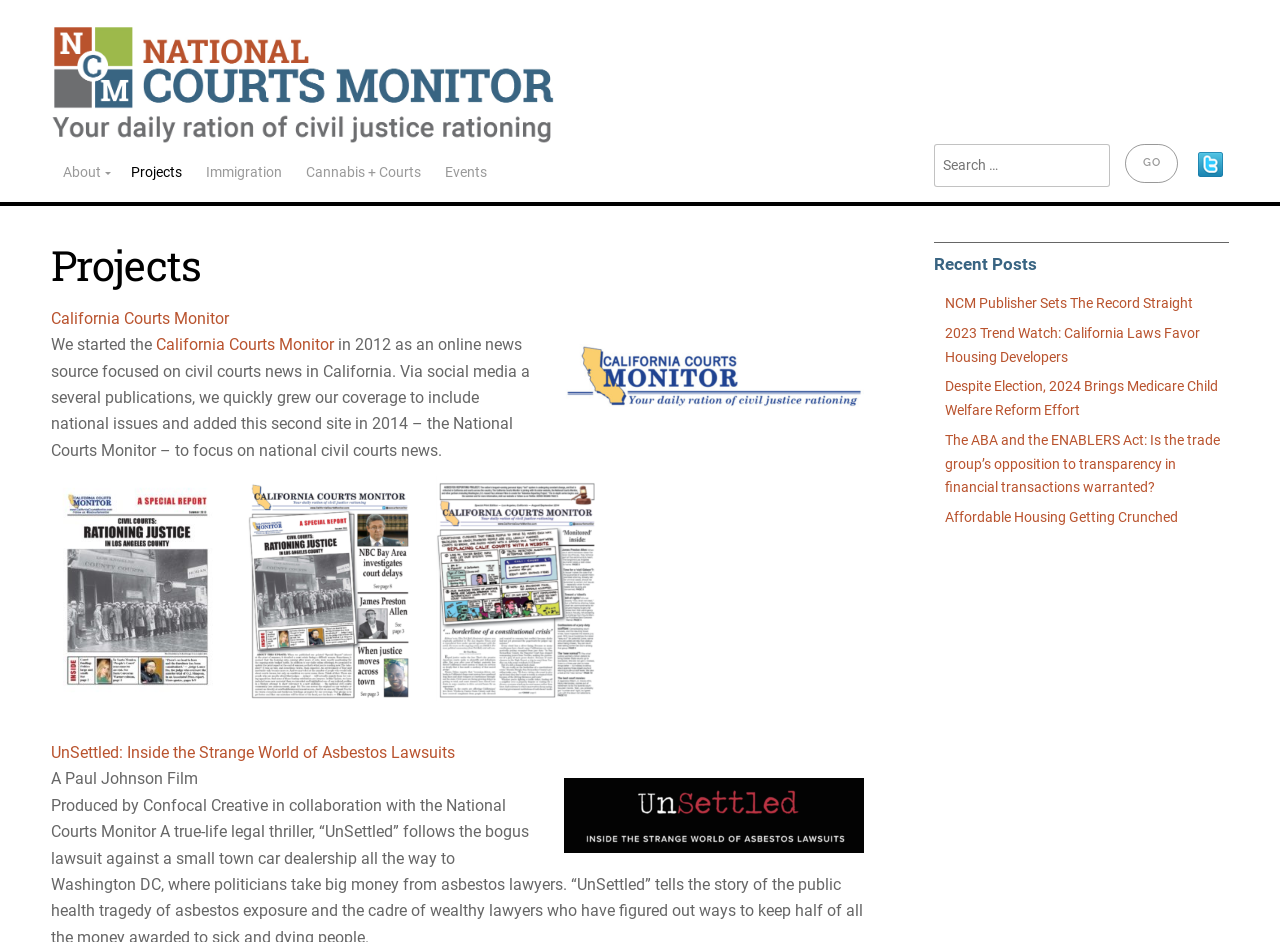What is the focus of the California Courts Monitor?
Can you give a detailed and elaborate answer to the question?

The description of the California Courts Monitor states that it is an online news source focused on civil courts news in California. This suggests that the focus of the California Courts Monitor is on providing news and information related to civil courts in California.